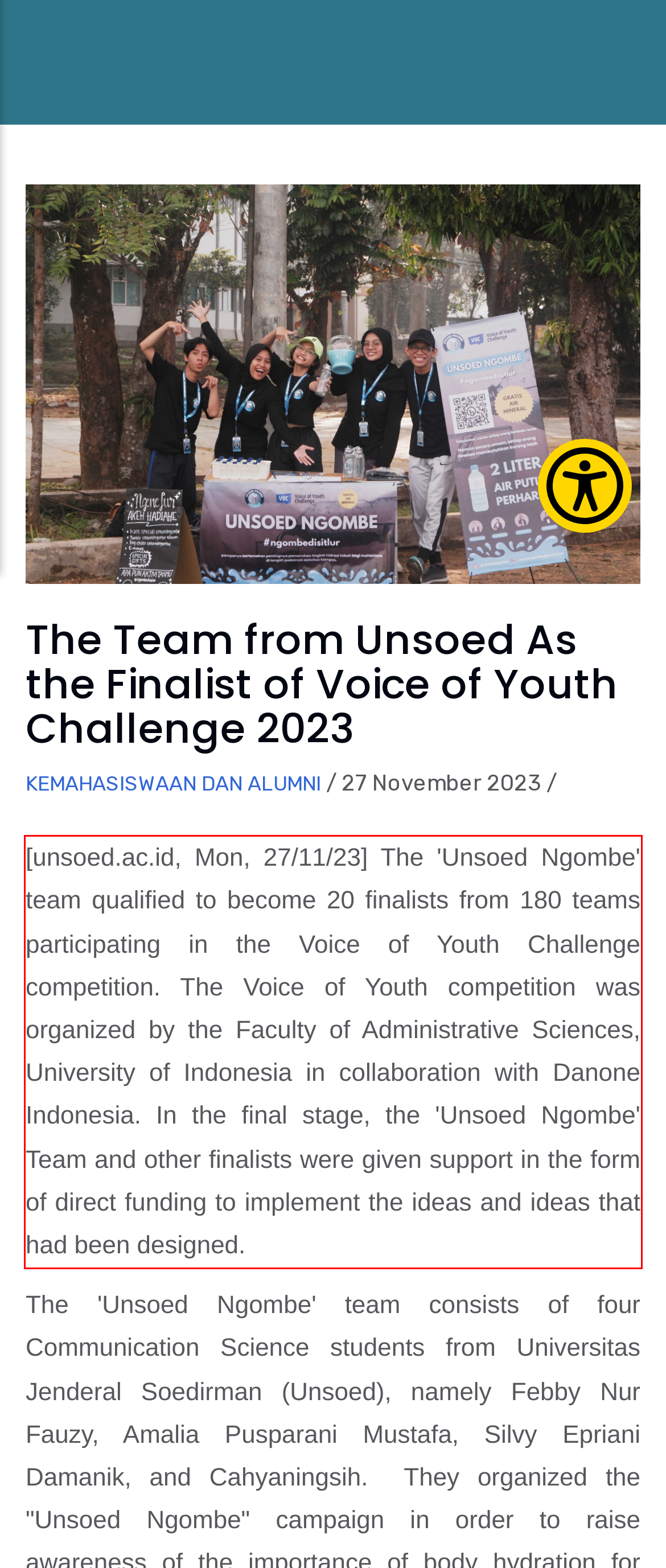The screenshot provided shows a webpage with a red bounding box. Apply OCR to the text within this red bounding box and provide the extracted content.

[unsoed.ac.id, Mon, 27/11/23] The 'Unsoed Ngombe' team qualified to become 20 finalists from 180 teams participating in the Voice of Youth Challenge competition. The Voice of Youth competition was organized by the Faculty of Administrative Sciences, University of Indonesia in collaboration with Danone Indonesia. In the final stage, the 'Unsoed Ngombe' Team and other finalists were given support in the form of direct funding to implement the ideas and ideas that had been designed.